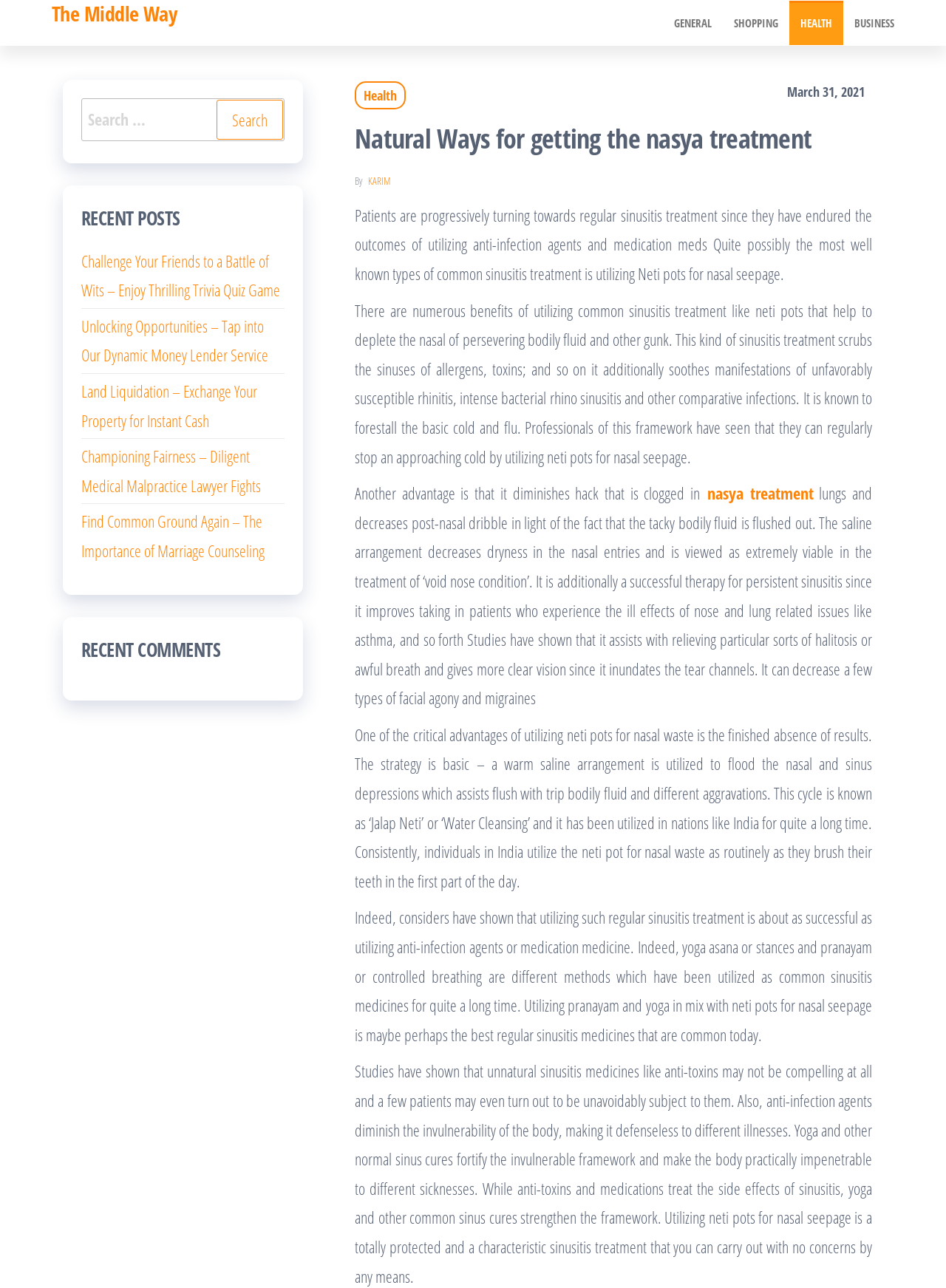What is the purpose of the search box?
Use the screenshot to answer the question with a single word or phrase.

To search for content